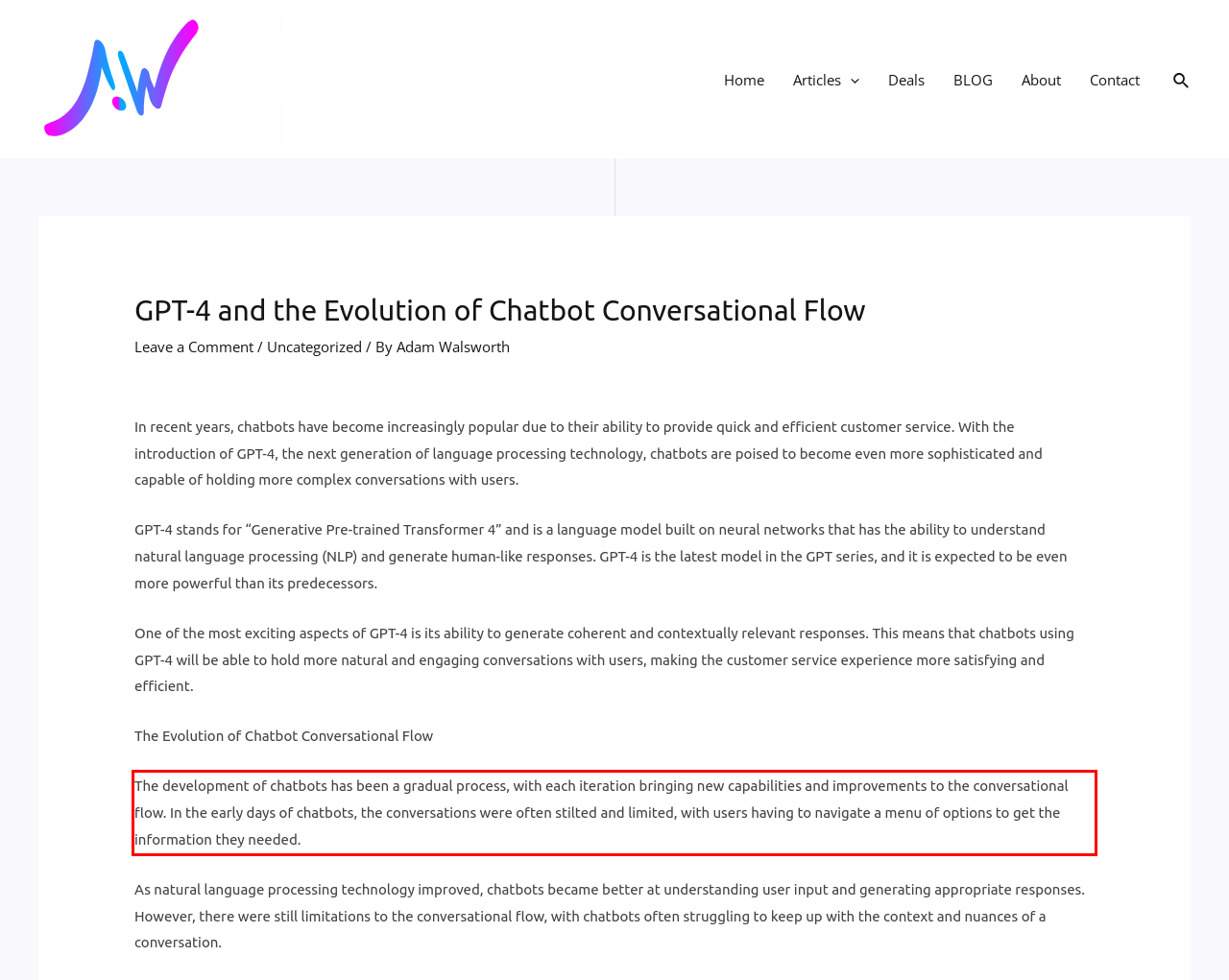Analyze the screenshot of the webpage that features a red bounding box and recognize the text content enclosed within this red bounding box.

The development of chatbots has been a gradual process, with each iteration bringing new capabilities and improvements to the conversational flow. In the early days of chatbots, the conversations were often stilted and limited, with users having to navigate a menu of options to get the information they needed.